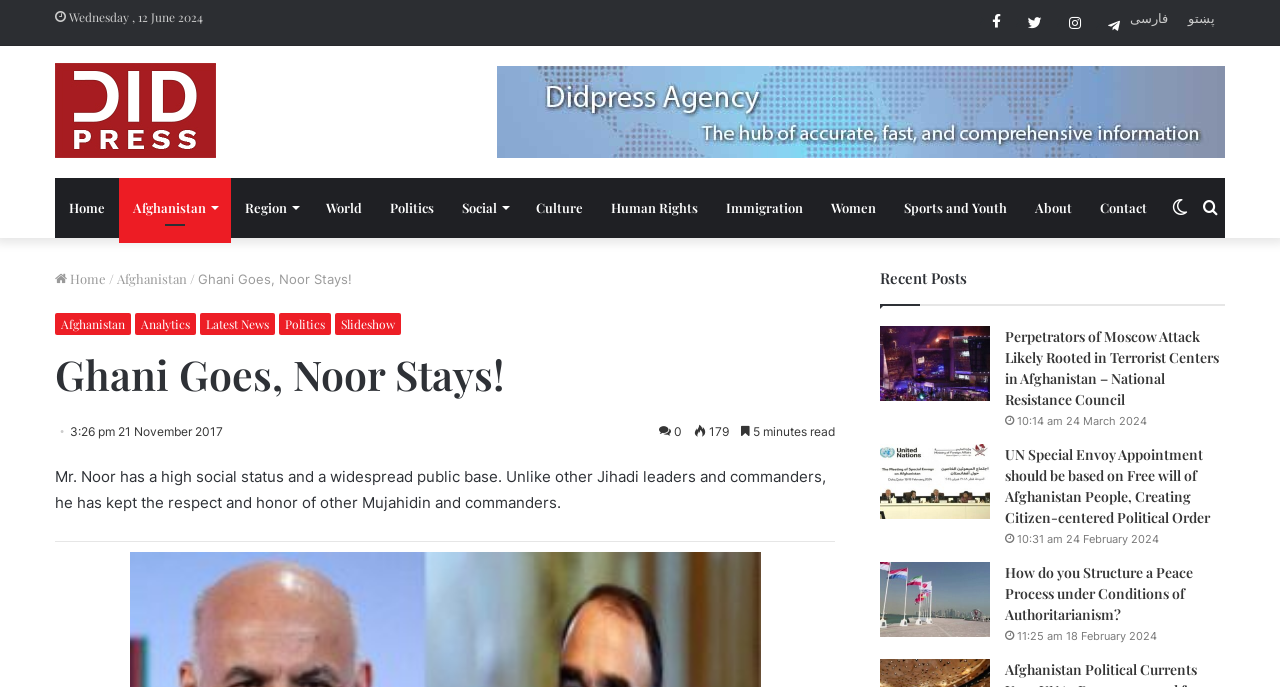What is the date of the article 'Ghani Goes, Noor Stays!'?
Please use the image to provide an in-depth answer to the question.

I found the date by looking at the static text element that says '3:26 pm 21 November 2017' which is located below the heading 'Ghani Goes, Noor Stays!'.